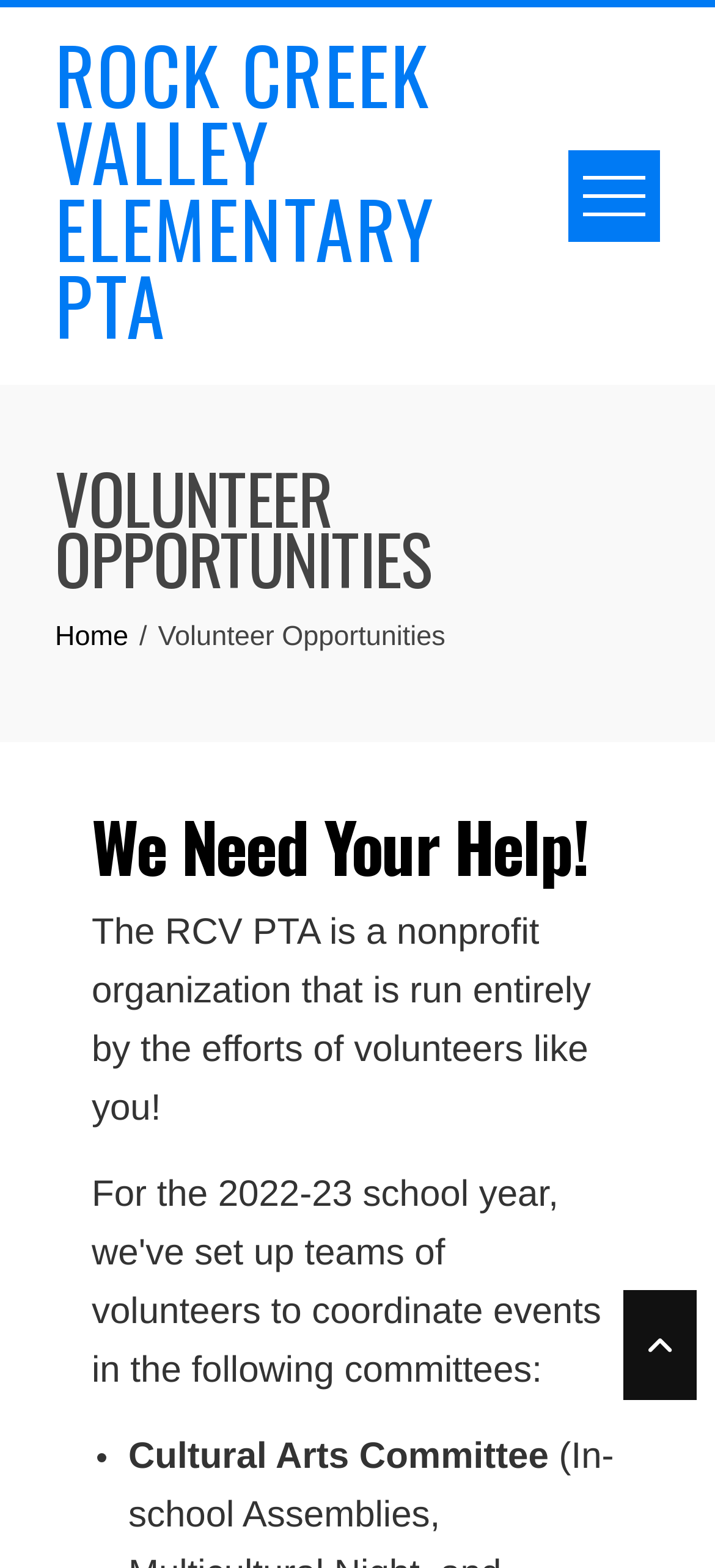Use the information in the screenshot to answer the question comprehensively: How does the RCV PTA operate?

I found the answer by reading the static text 'The RCV PTA is a nonprofit organization that is run entirely by the efforts of volunteers like you!' which explains how the RCV PTA operates.